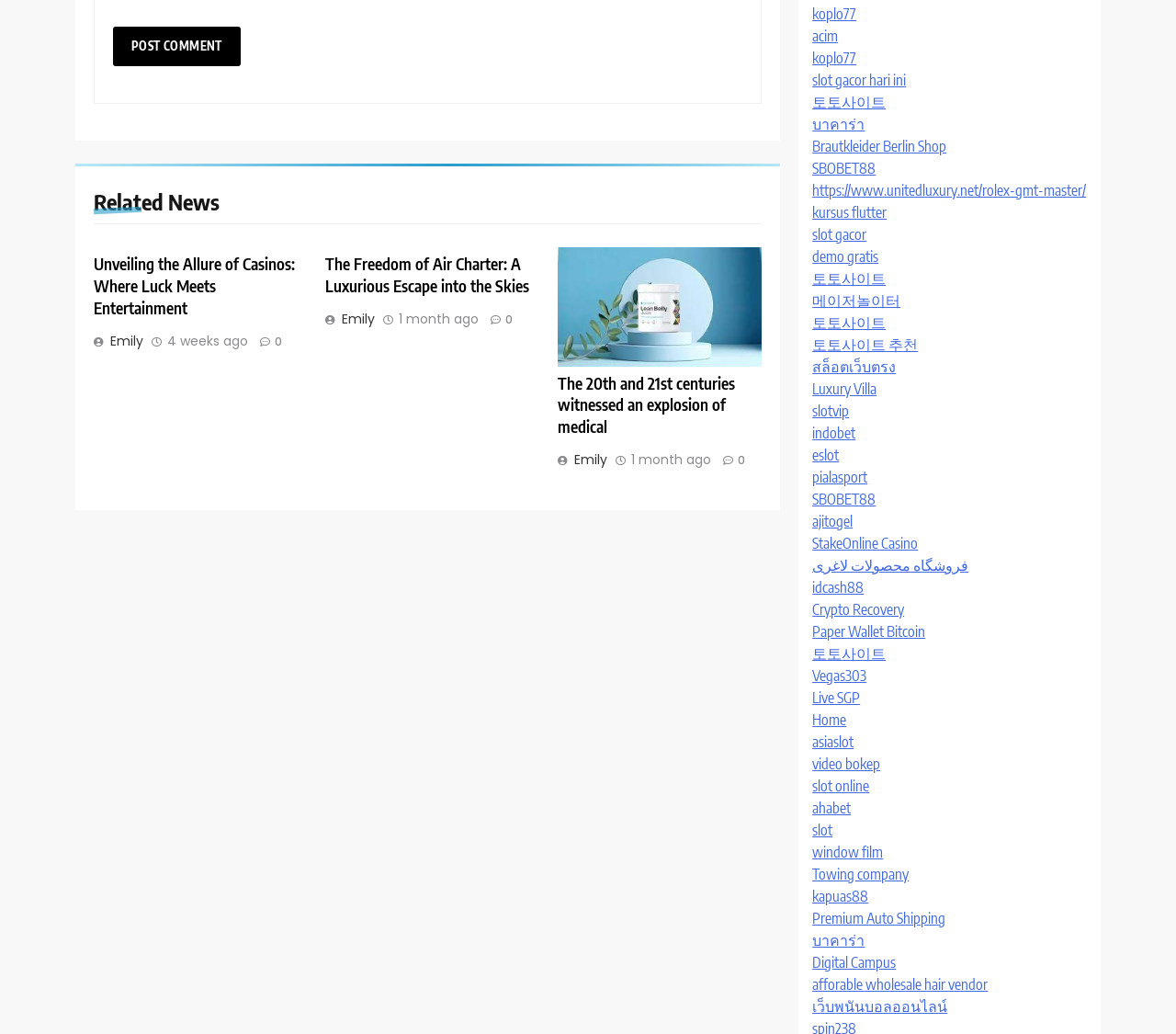Determine the bounding box coordinates of the clickable region to follow the instruction: "Click on the link to koplo77".

[0.691, 0.005, 0.728, 0.022]